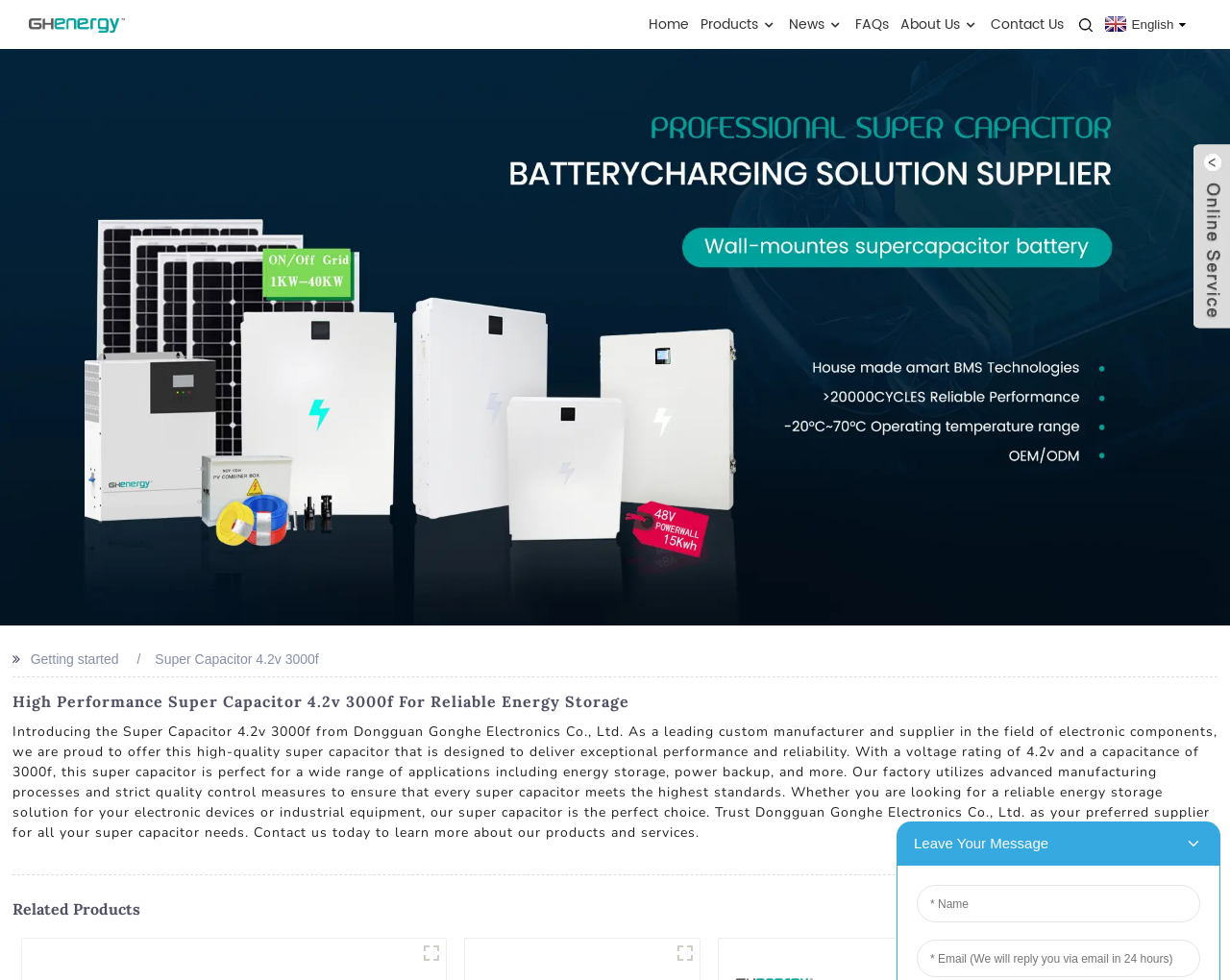Determine the bounding box coordinates of the clickable region to carry out the instruction: "Go to Home page".

[0.527, 0.019, 0.56, 0.032]